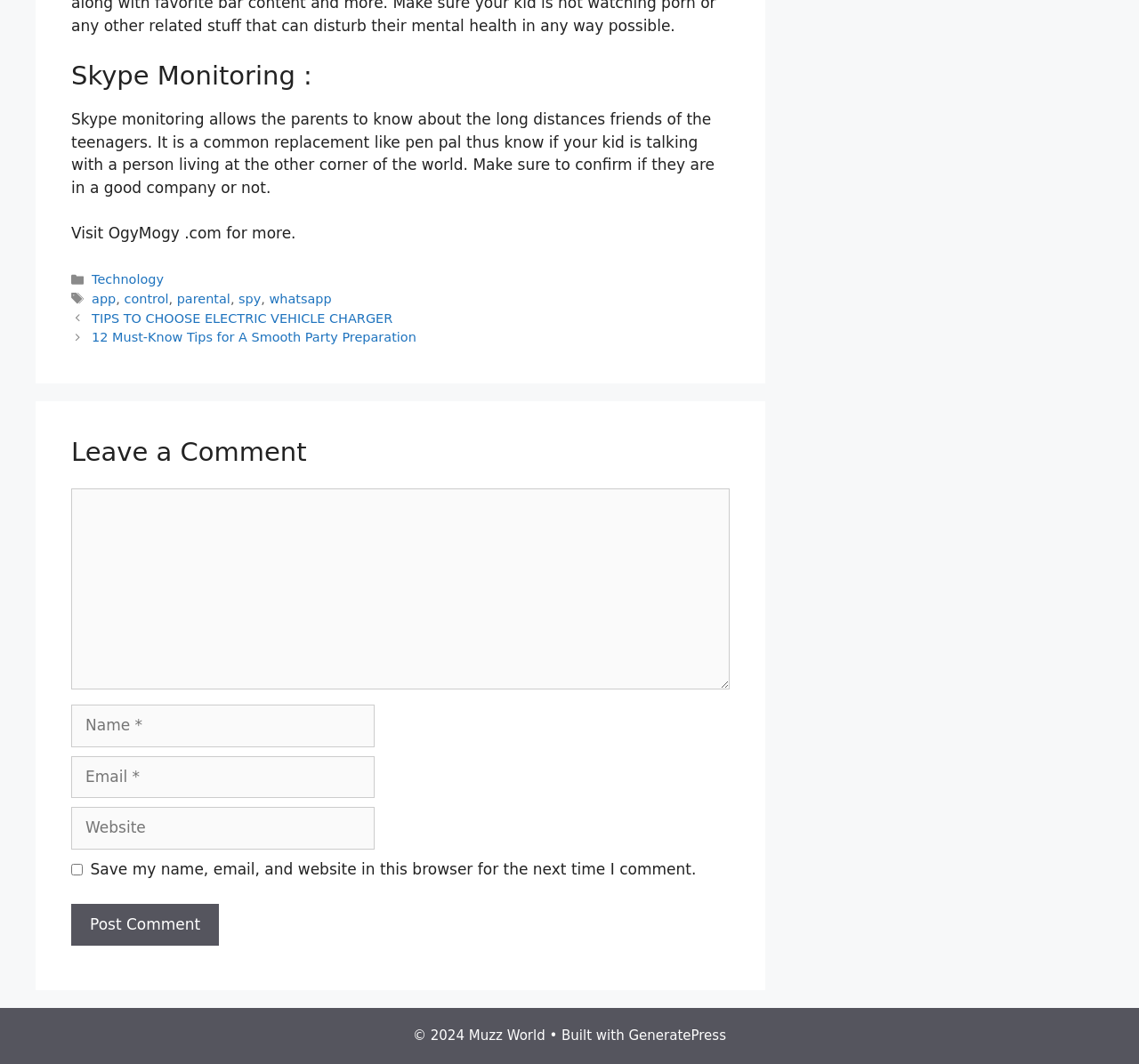What is the copyright year of the website?
Please provide a detailed and thorough answer to the question.

The StaticText element with the text '© 2024 Muzz World' indicates that the copyright year of the website is 2024.